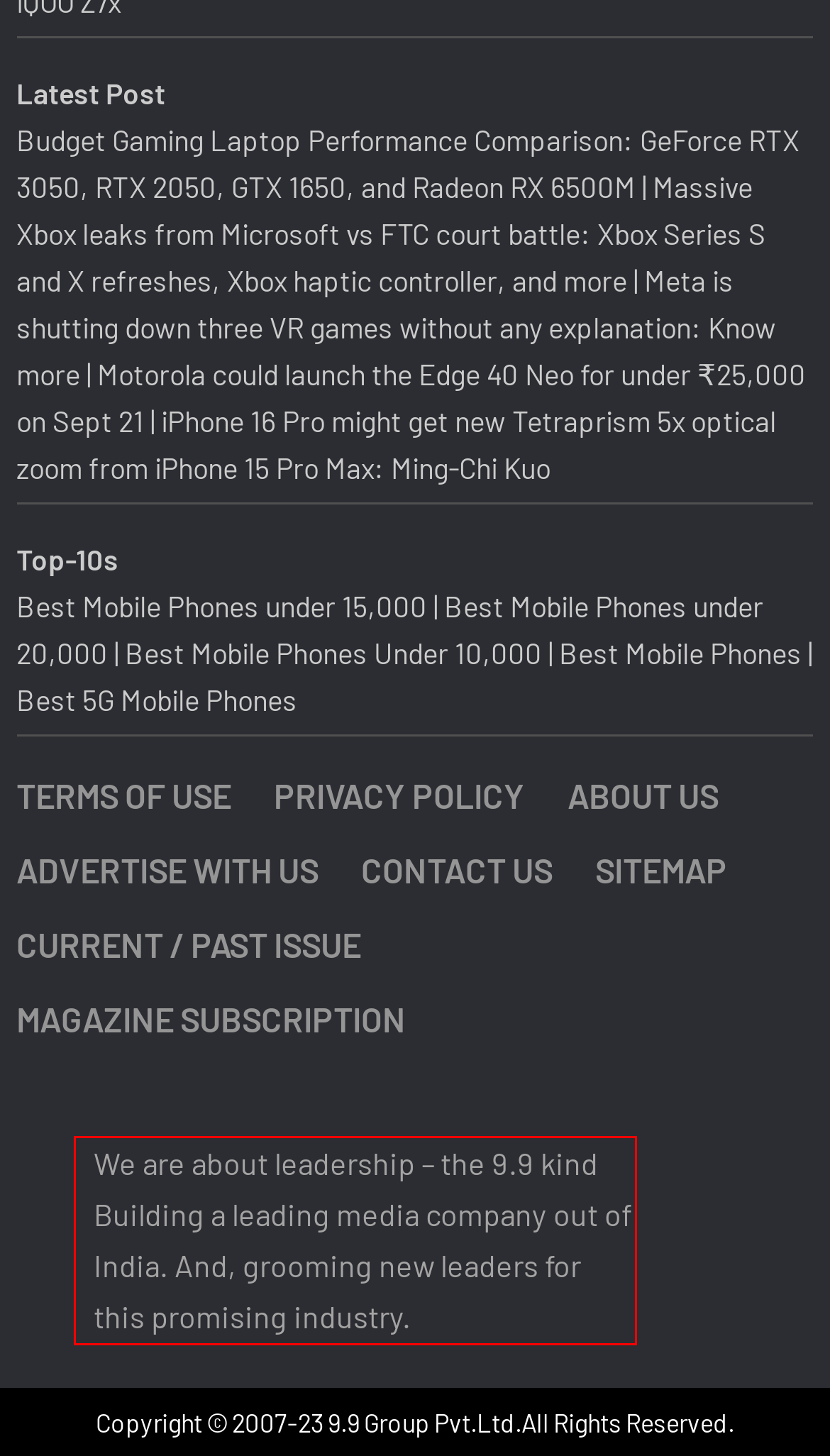Look at the provided screenshot of the webpage and perform OCR on the text within the red bounding box.

We are about leadership – the 9.9 kind Building a leading media company out of India. And, grooming new leaders for this promising industry.